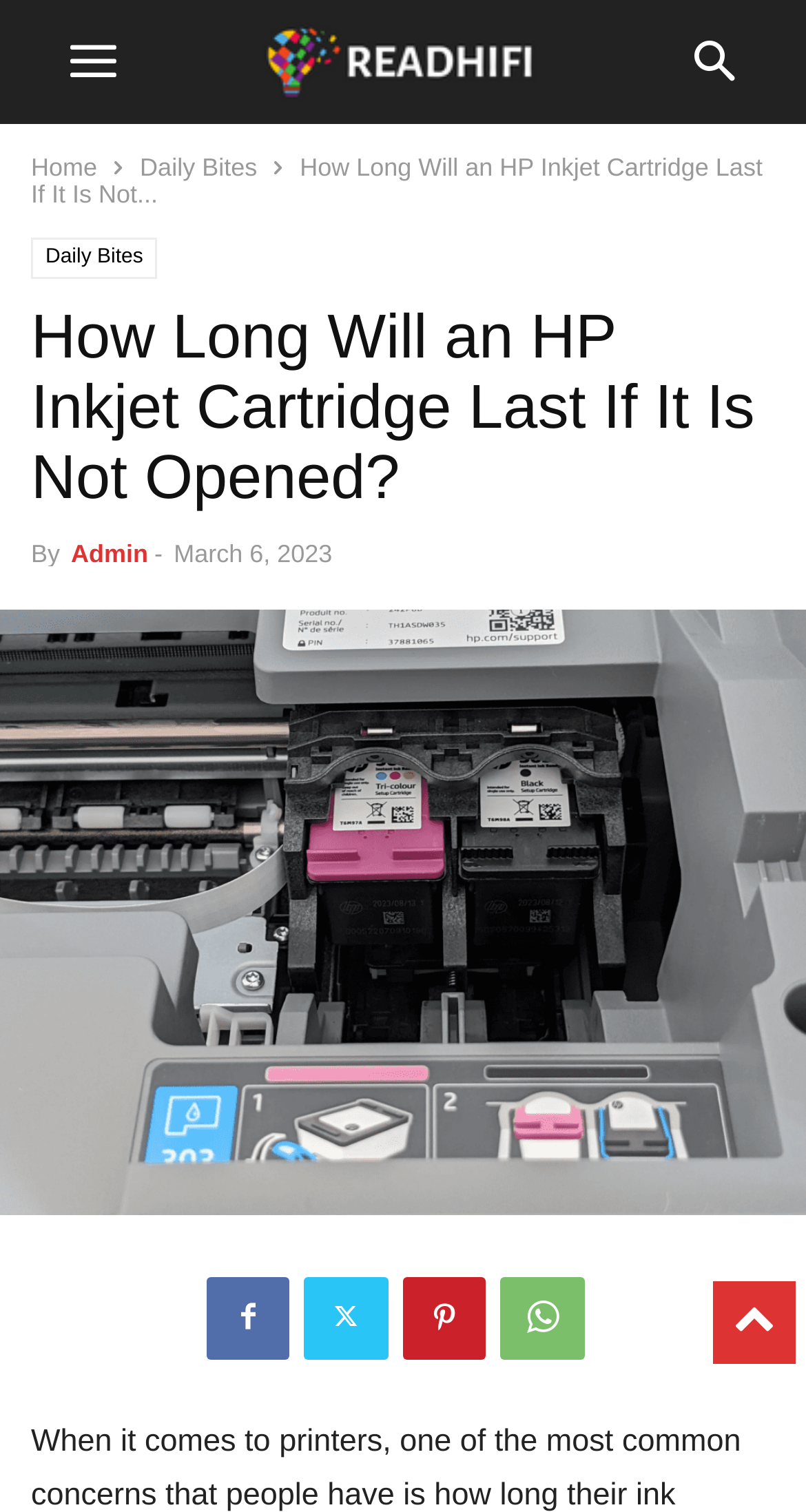Use a single word or phrase to answer the following:
How many social media links are there?

4